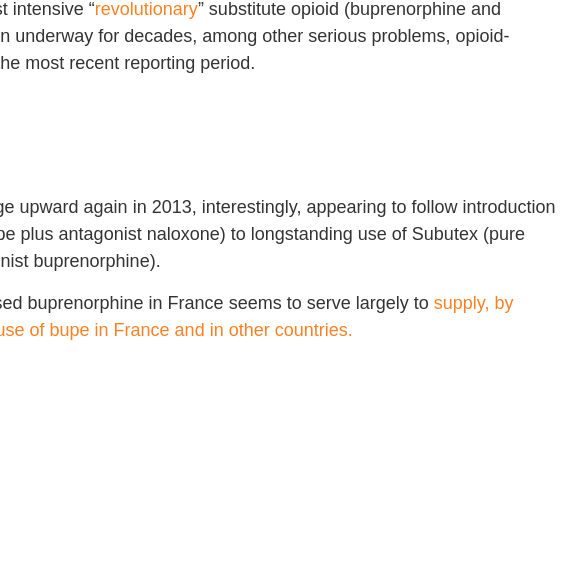Offer a detailed narrative of the scene depicted in the image.

The image provides a graphical representation of the trends in opioid overdose deaths in France from 2006 to 2013. It illustrates notable fluctuations, including a significant surge in 2013 that coincides with the introduction of Suboxone, a combination of buprenorphine and naloxone. This shift appears to mark a transition in the treatment landscape from Subutex (a pure opioid partial agonist) to Suboxone. The data highlights the complex dynamics surrounding medically-disbursed buprenorphine in France, emphasizing its influence on both supply and street use, impacting the overall opioid crisis in the country as well as its implications for wider societal trends in other nations.